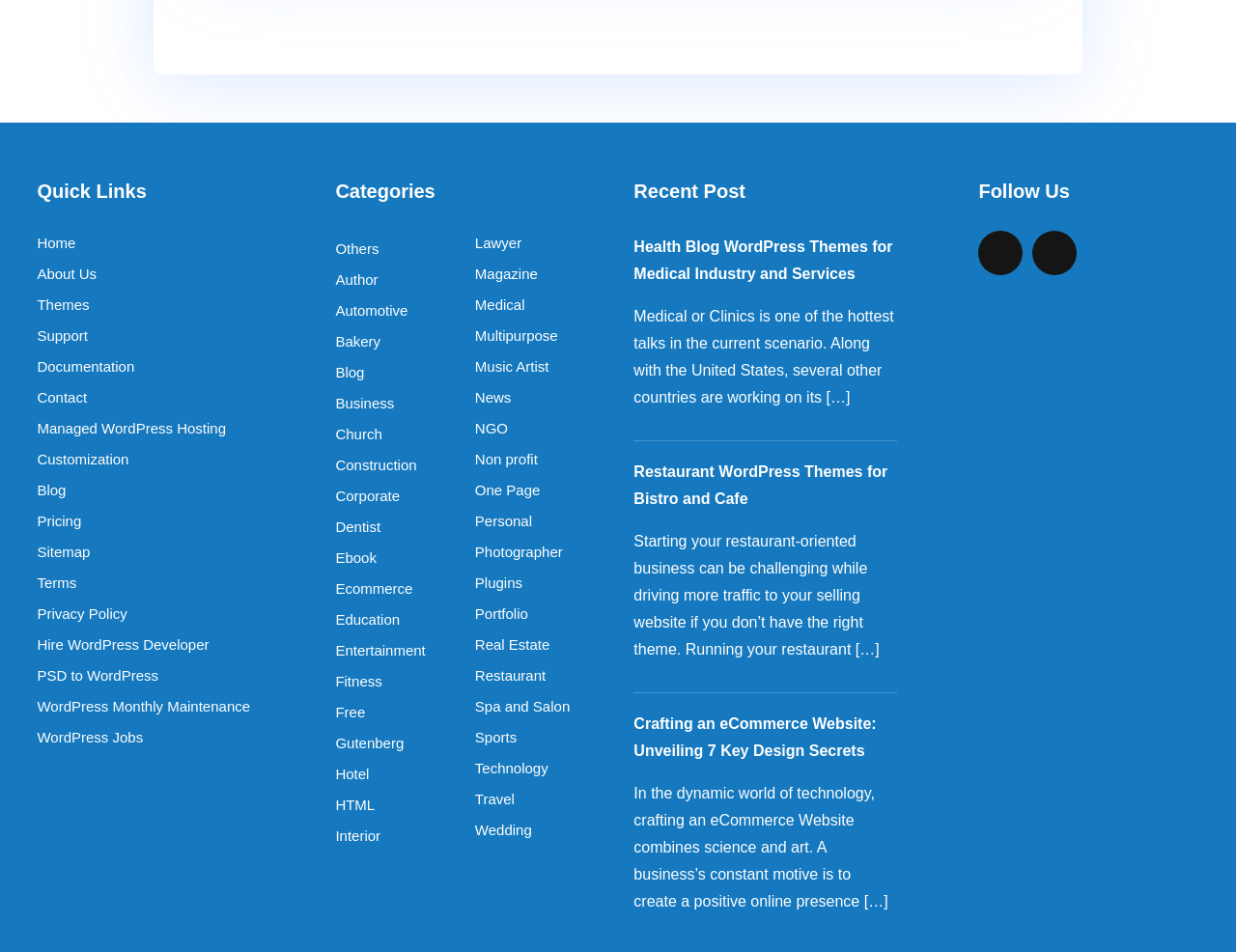Find the bounding box coordinates of the element to click in order to complete this instruction: "Click on the 'Home' link". The bounding box coordinates must be four float numbers between 0 and 1, denoted as [left, top, right, bottom].

[0.03, 0.242, 0.243, 0.269]